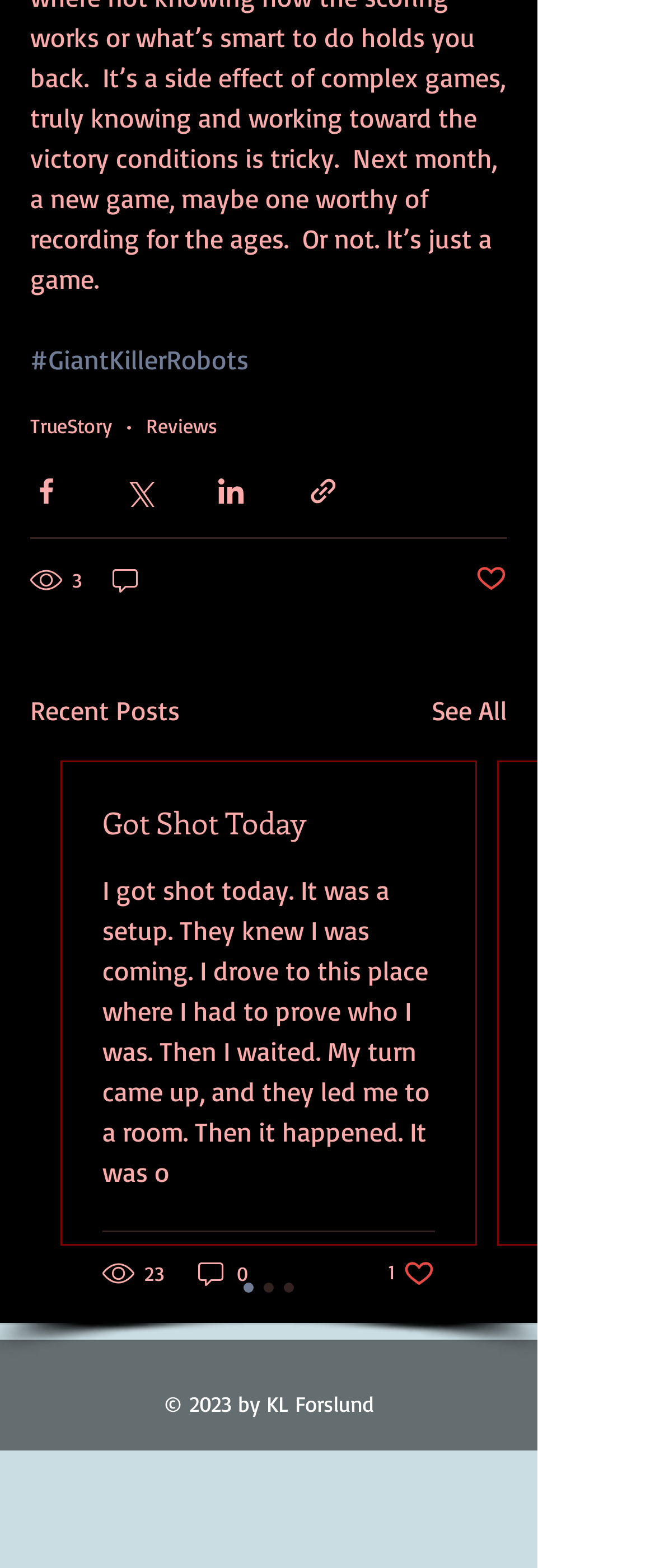Please identify the bounding box coordinates of the clickable area that will allow you to execute the instruction: "Click on the link to GiantKillerRobots".

[0.046, 0.219, 0.379, 0.24]